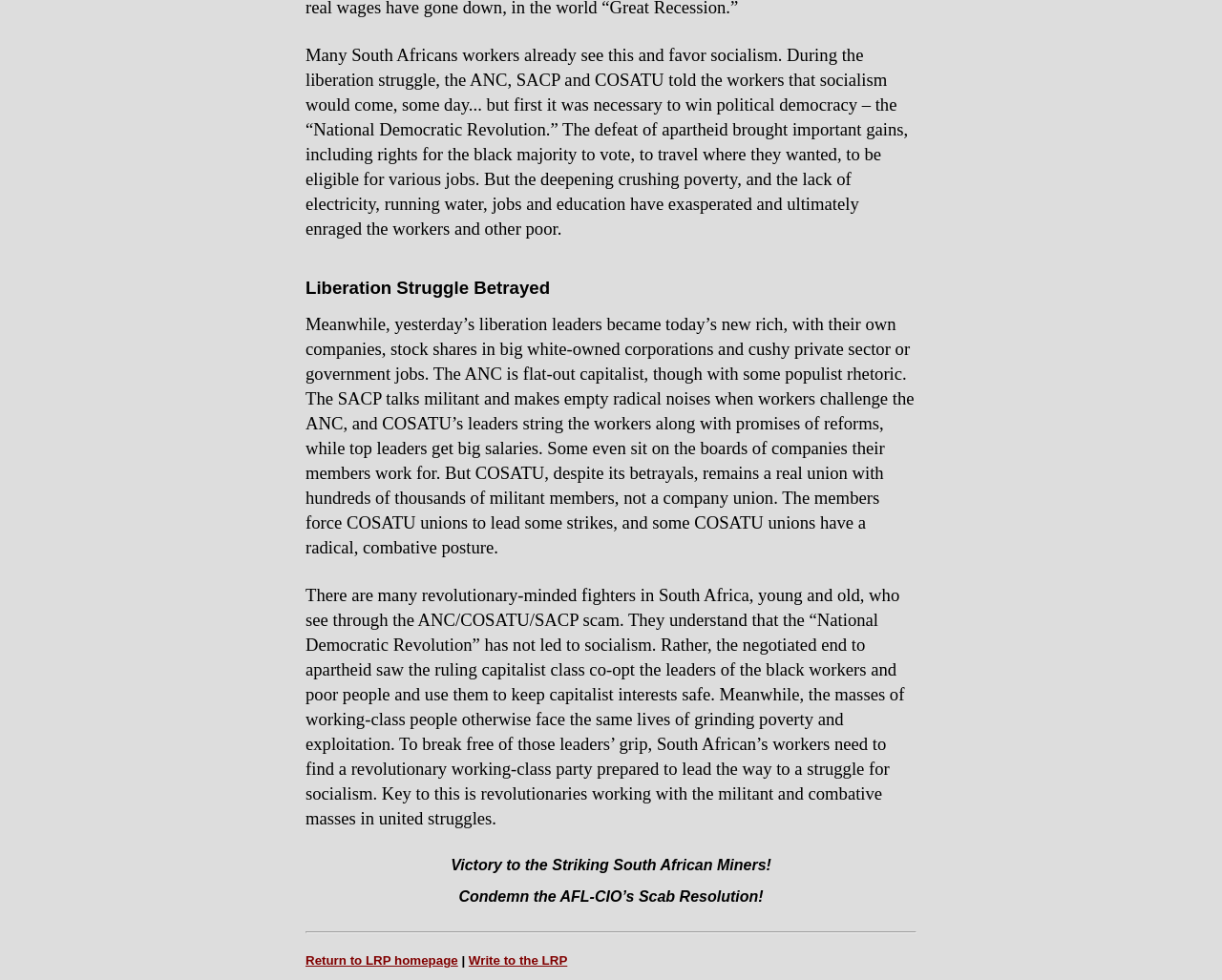Refer to the screenshot and give an in-depth answer to this question: What is the goal of the revolutionary-minded fighters?

The goal of the revolutionary-minded fighters is to break free from the grip of the ANC/COSATU/SACP leaders and find a revolutionary working-class party prepared to lead the way to a struggle for socialism.